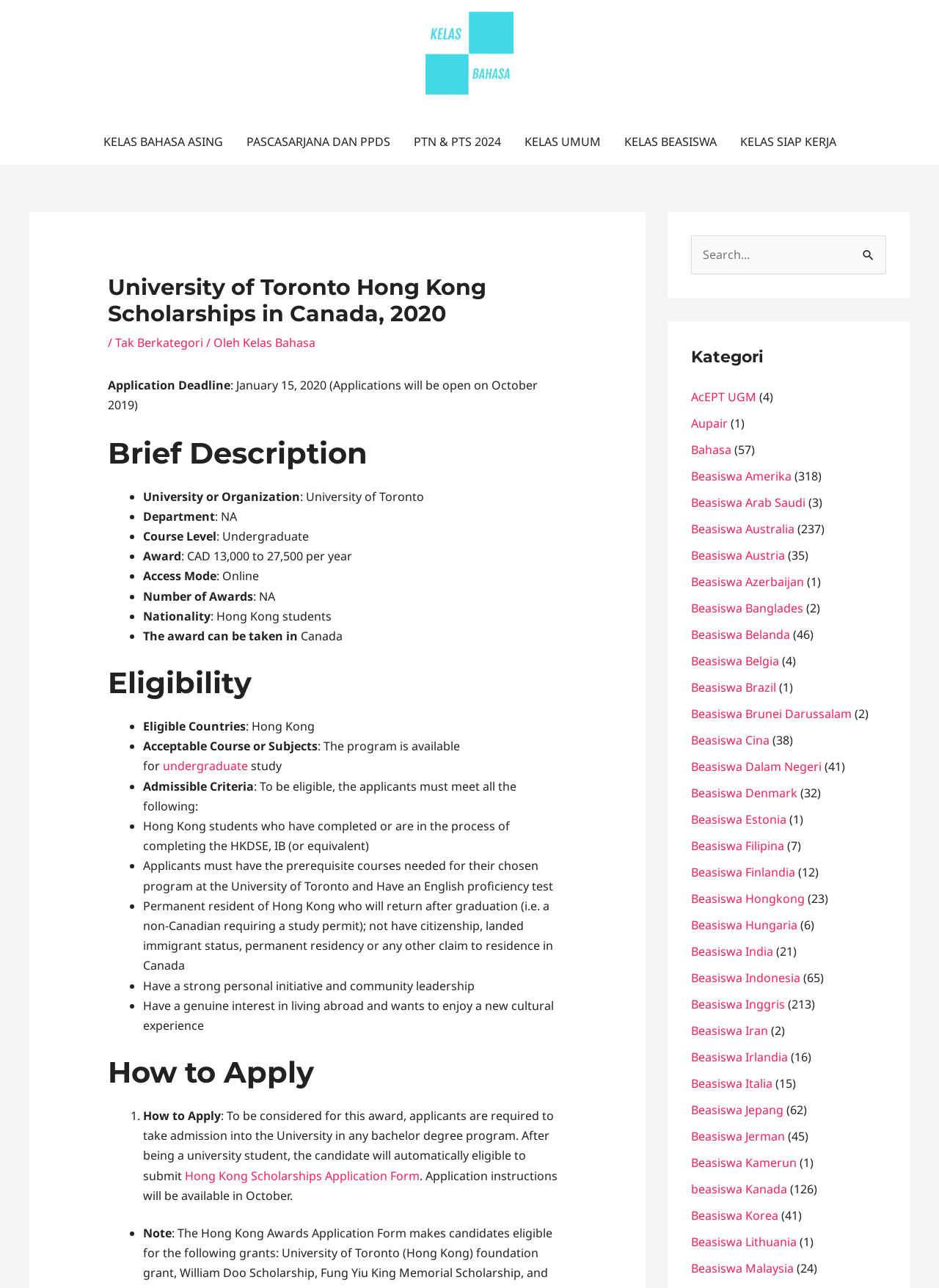What is the eligibility criteria for the University of Toronto Hong Kong Scholarships?
Look at the image and respond to the question as thoroughly as possible.

The answer can be found in the 'Eligibility' section, which lists several criteria, including that the applicants must be Hong Kong students who have completed or are in the process of completing the HKDSE, IB (or equivalent).